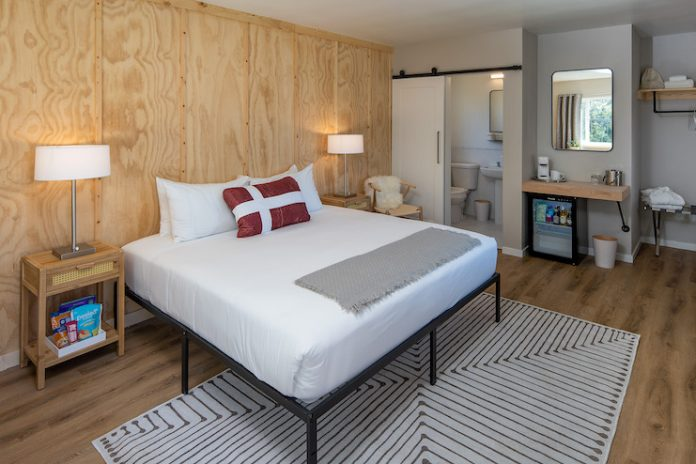What is the color of the decorative pillow with a cross design?
Give a single word or phrase as your answer by examining the image.

Red